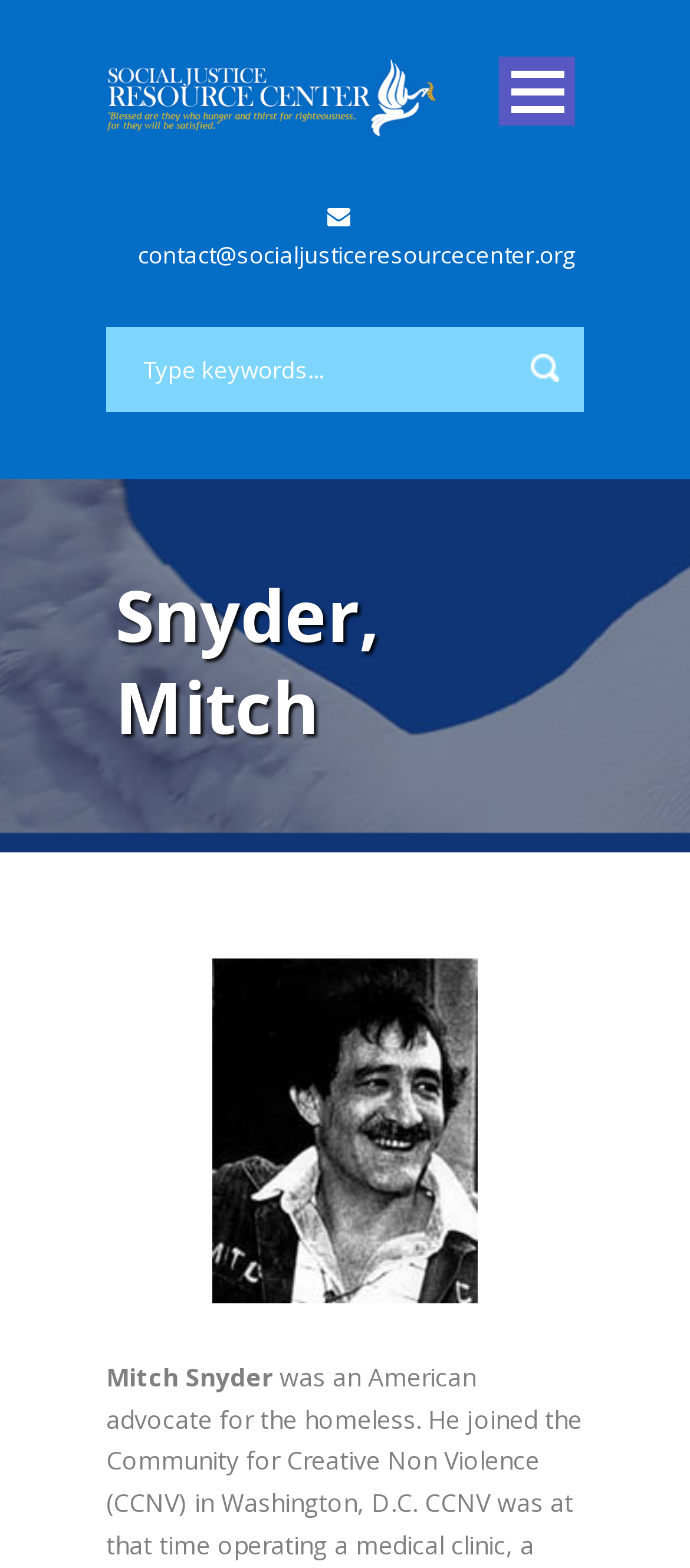Identify the bounding box for the element characterized by the following description: "Chicago Area Events".

[0.154, 0.565, 0.846, 0.621]